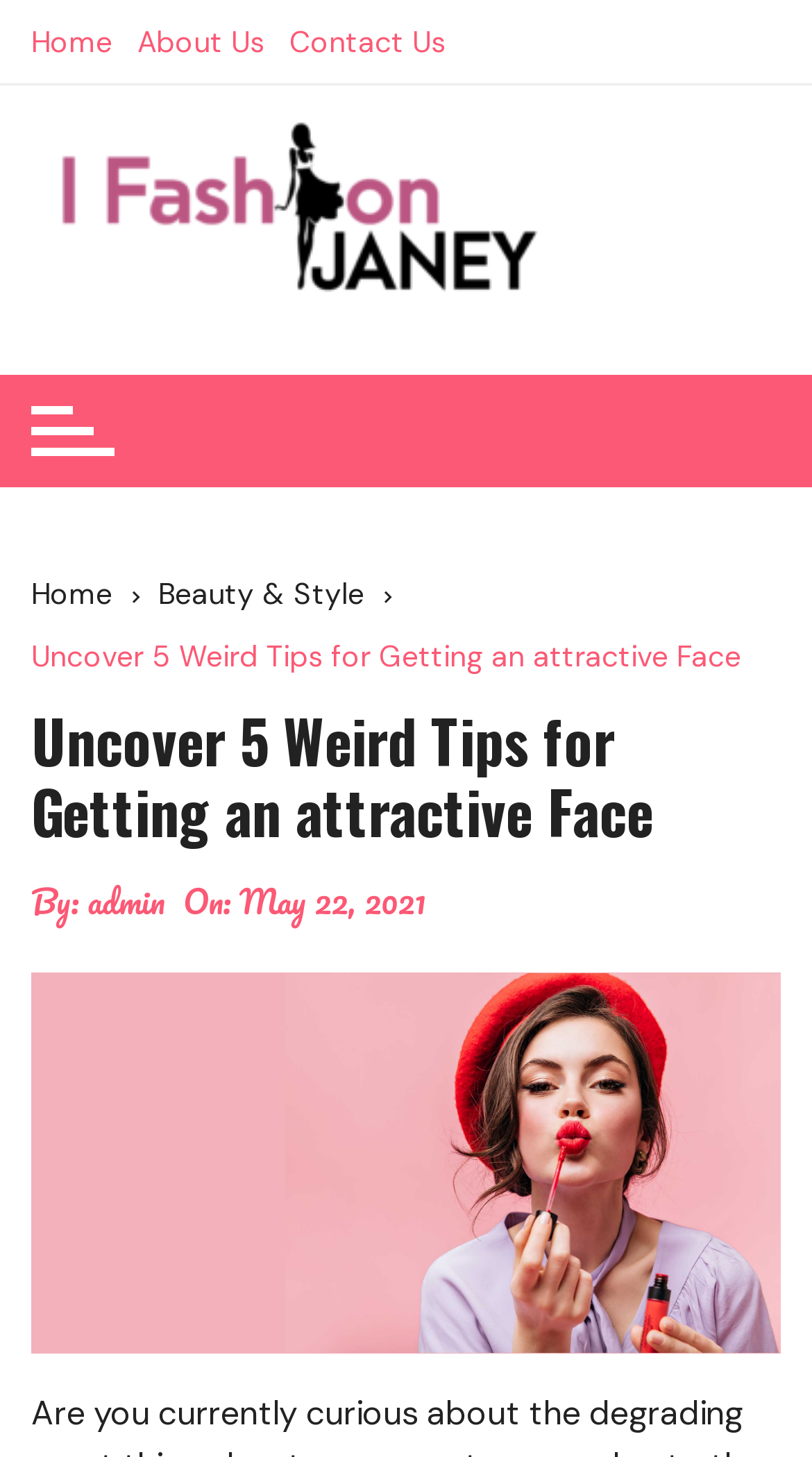Locate the bounding box coordinates of the clickable part needed for the task: "go to home page".

[0.038, 0.0, 0.159, 0.057]